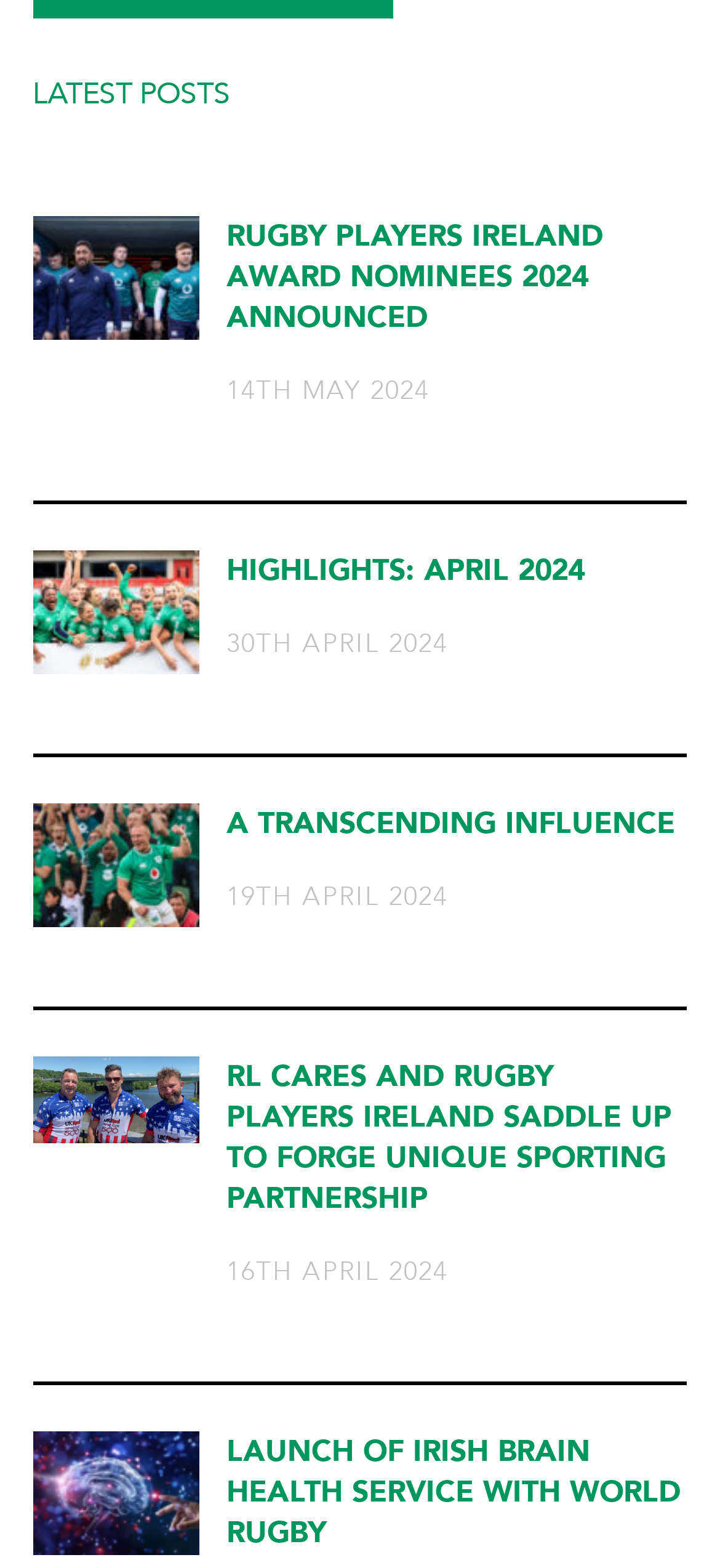Given the webpage screenshot and the description, determine the bounding box coordinates (top-left x, top-left y, bottom-right x, bottom-right y) that define the location of the UI element matching this description: parent_node: A TRANSCENDING INFLUENCE

[0.045, 0.512, 0.276, 0.592]